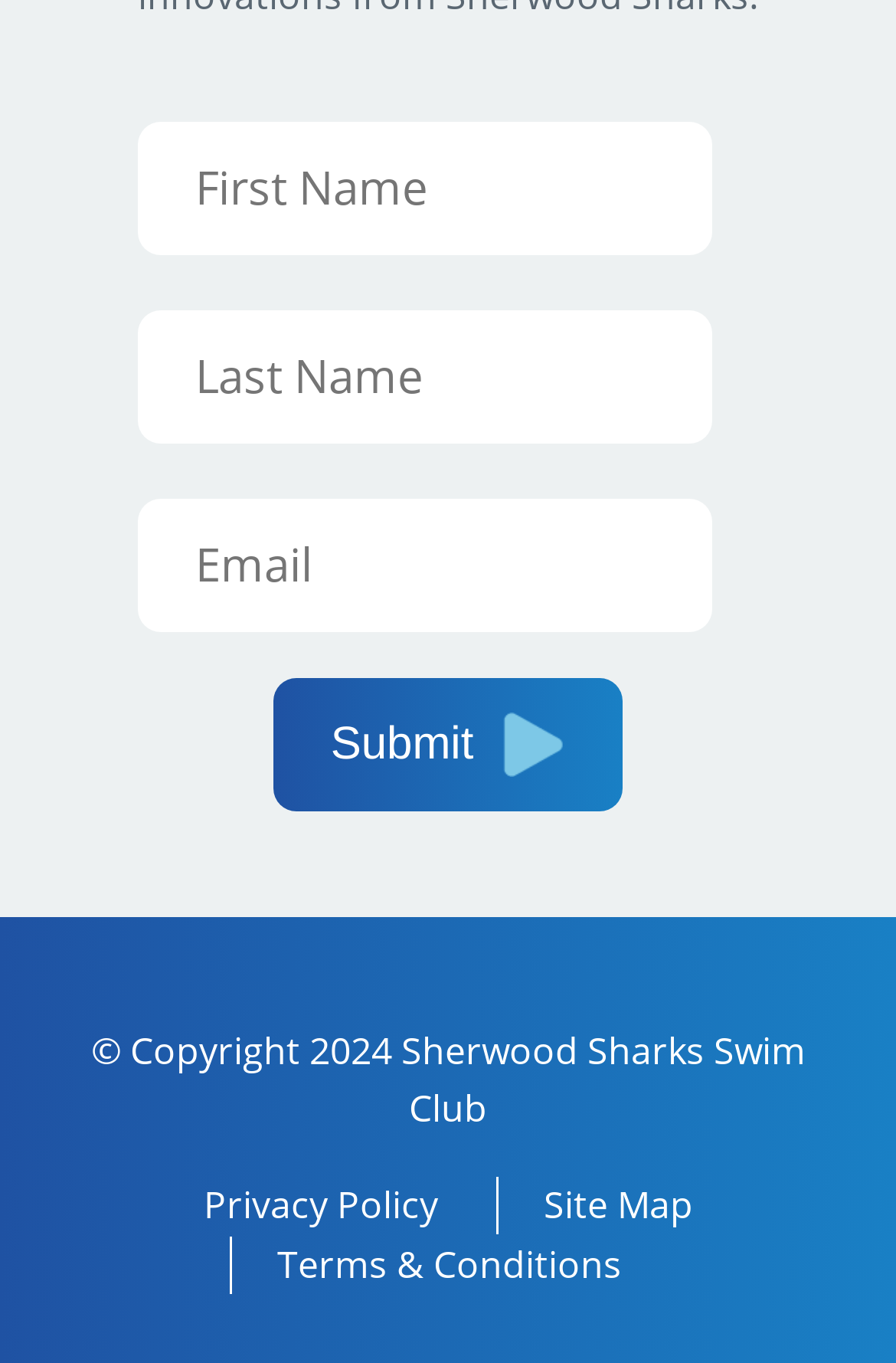Given the description: "alt="Home"", determine the bounding box coordinates of the UI element. The coordinates should be formatted as four float numbers between 0 and 1, [left, top, right, bottom].

None